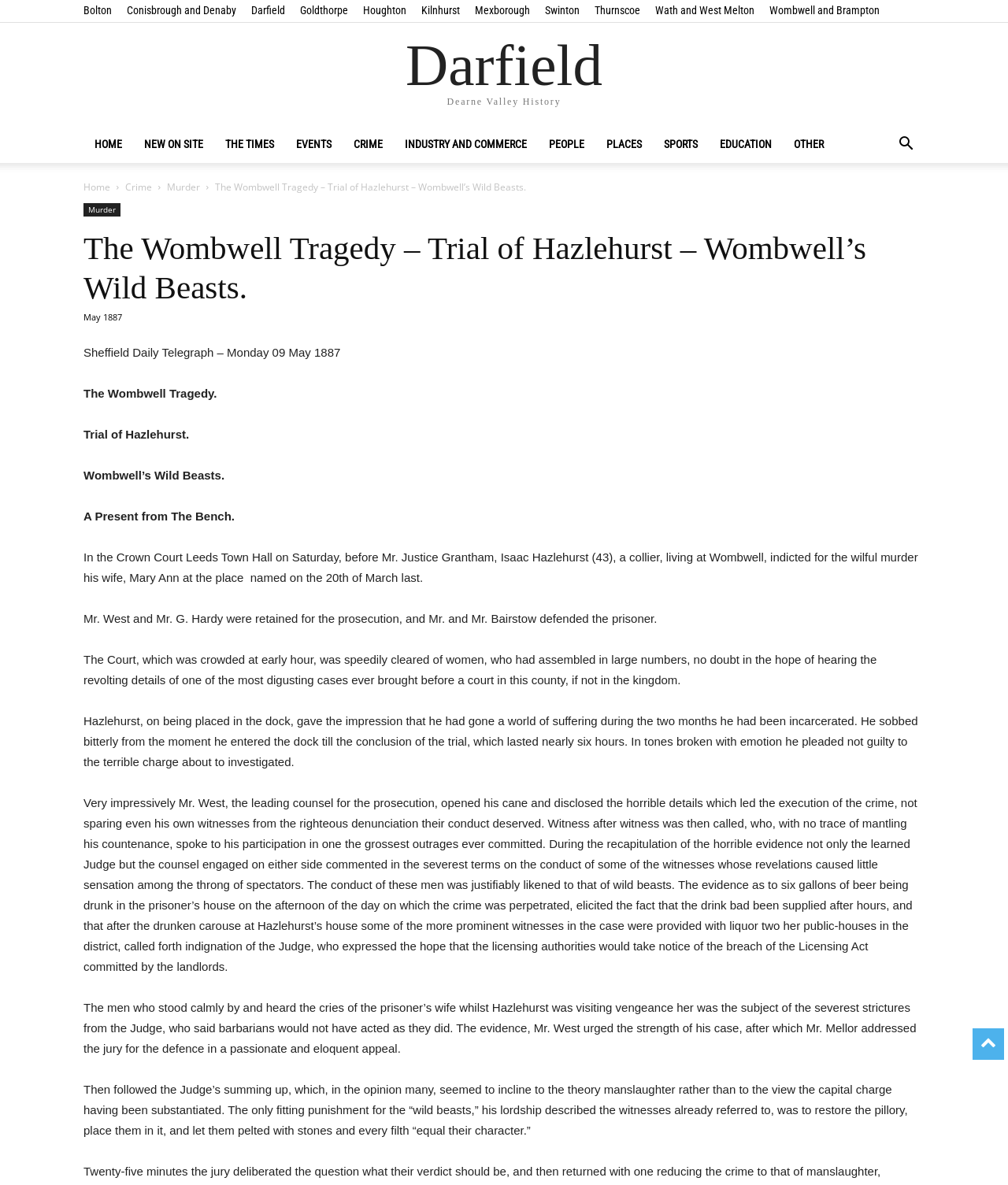Please answer the following query using a single word or phrase: 
What is the name of the tragedy described in the article?

The Wombwell Tragedy